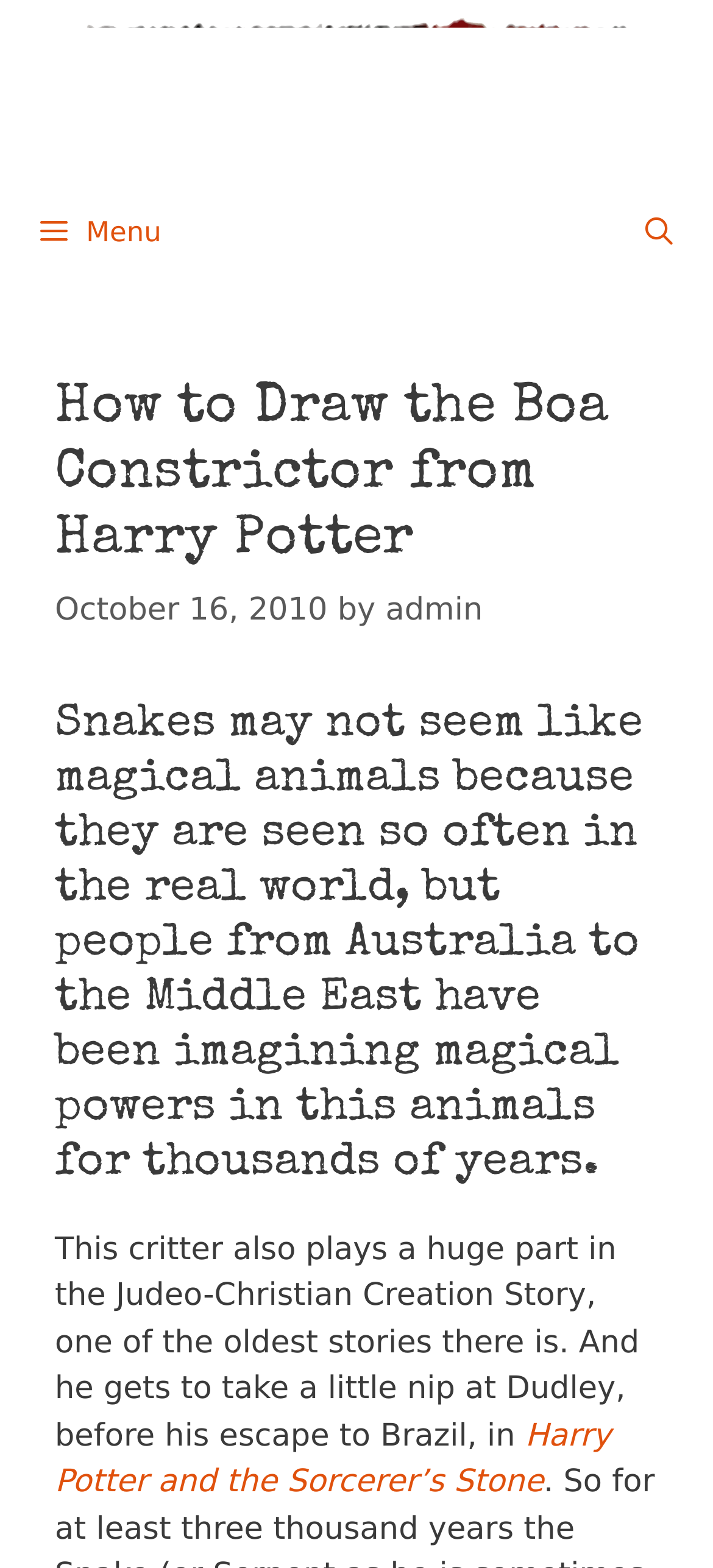What is the name of the snake in Harry Potter?
Please elaborate on the answer to the question with detailed information.

The webpage is about drawing a Boa Constrictor from Harry Potter, and the heading mentions 'How to Draw the Boa Constrictor from Harry Potter', so the answer is Boa Constrictor.